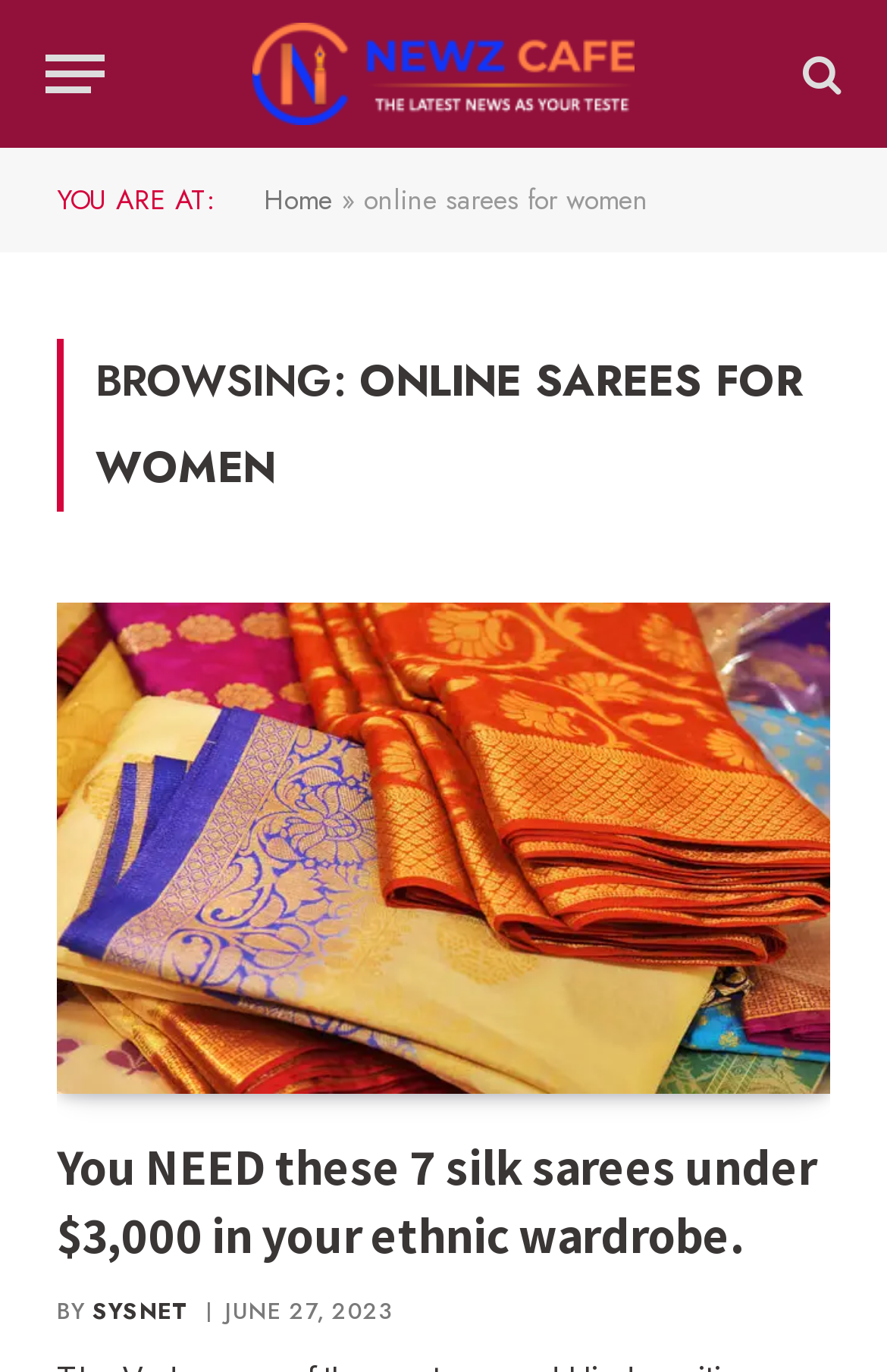Detail the various sections and features present on the webpage.

The webpage is an archive page for online sarees for women on the eNewz Cafe website. At the top left, there is a "Menu" button. Next to it, there is a link to the eNewz Cafe homepage, accompanied by an image of the website's logo. On the top right, there is a search icon represented by a magnifying glass symbol.

Below the top navigation, there is a breadcrumb trail indicating the current location, starting with "YOU ARE AT:" followed by a link to the "Home" page and then the current category "online sarees for women". 

The main content area is headed by a title "BROWSING: ONLINE SAREES FOR WOMEN". Below this title, there is a list of articles related to online sarees for women. The first article is titled "You NEED these 7 silk sarees under $3,000 in your ethnic wardrobe." and features an image. The article title is repeated as a heading and a link, with the author's name "SYSNET" and the publication date "JUNE 27, 2023" listed below.